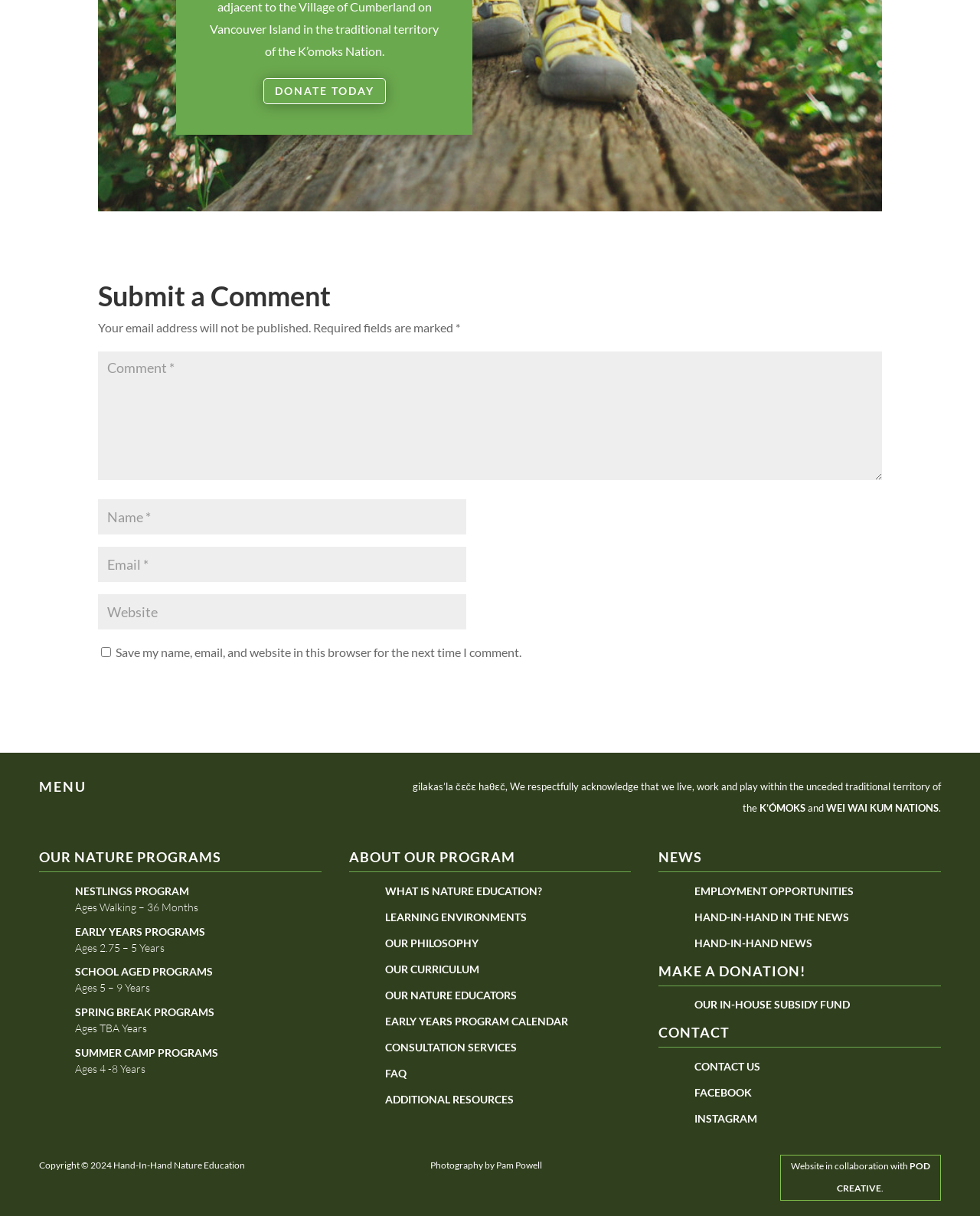Please identify the bounding box coordinates of the clickable element to fulfill the following instruction: "Submit a comment". The coordinates should be four float numbers between 0 and 1, i.e., [left, top, right, bottom].

[0.755, 0.556, 0.9, 0.577]